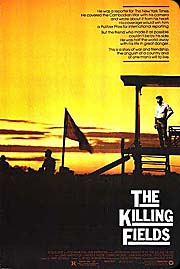What is the color of the sunset backdrop?
Answer the question with as much detail as possible.

The caption describes the sunset backdrop as casting a warm orange glow, which contrasts with the dark silhouette of the lone figure standing on the wooden platform.